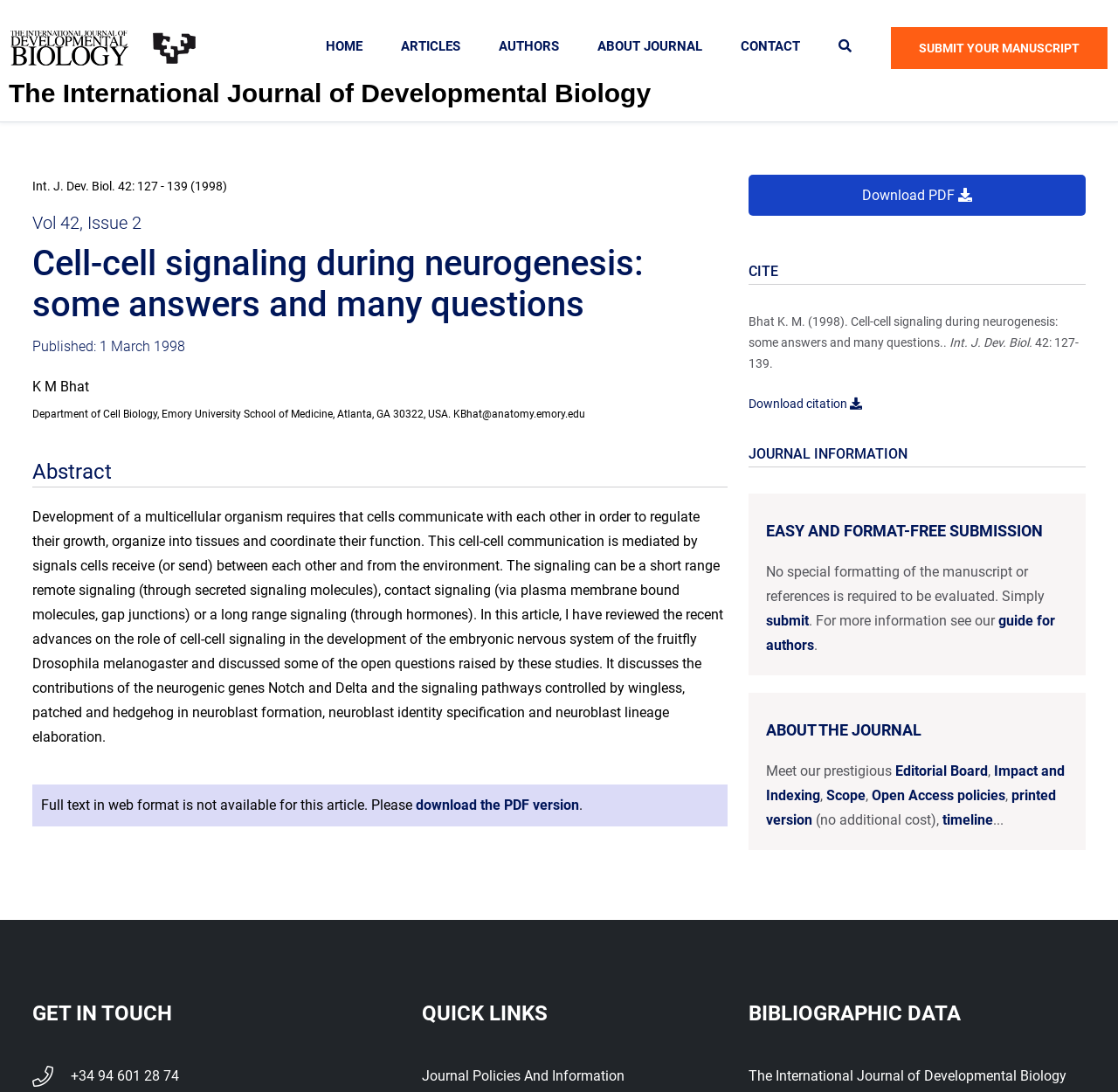Specify the bounding box coordinates of the area that needs to be clicked to achieve the following instruction: "Download the PDF version".

[0.372, 0.73, 0.518, 0.745]